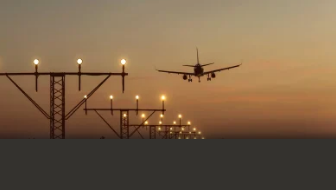What is the color of the sky in the image?
Refer to the image and provide a thorough answer to the question.

The caption describes the sky as transitioning through 'warm hues of orange and pink', which suggests that the sky is displaying a range of colors from orange to pink.